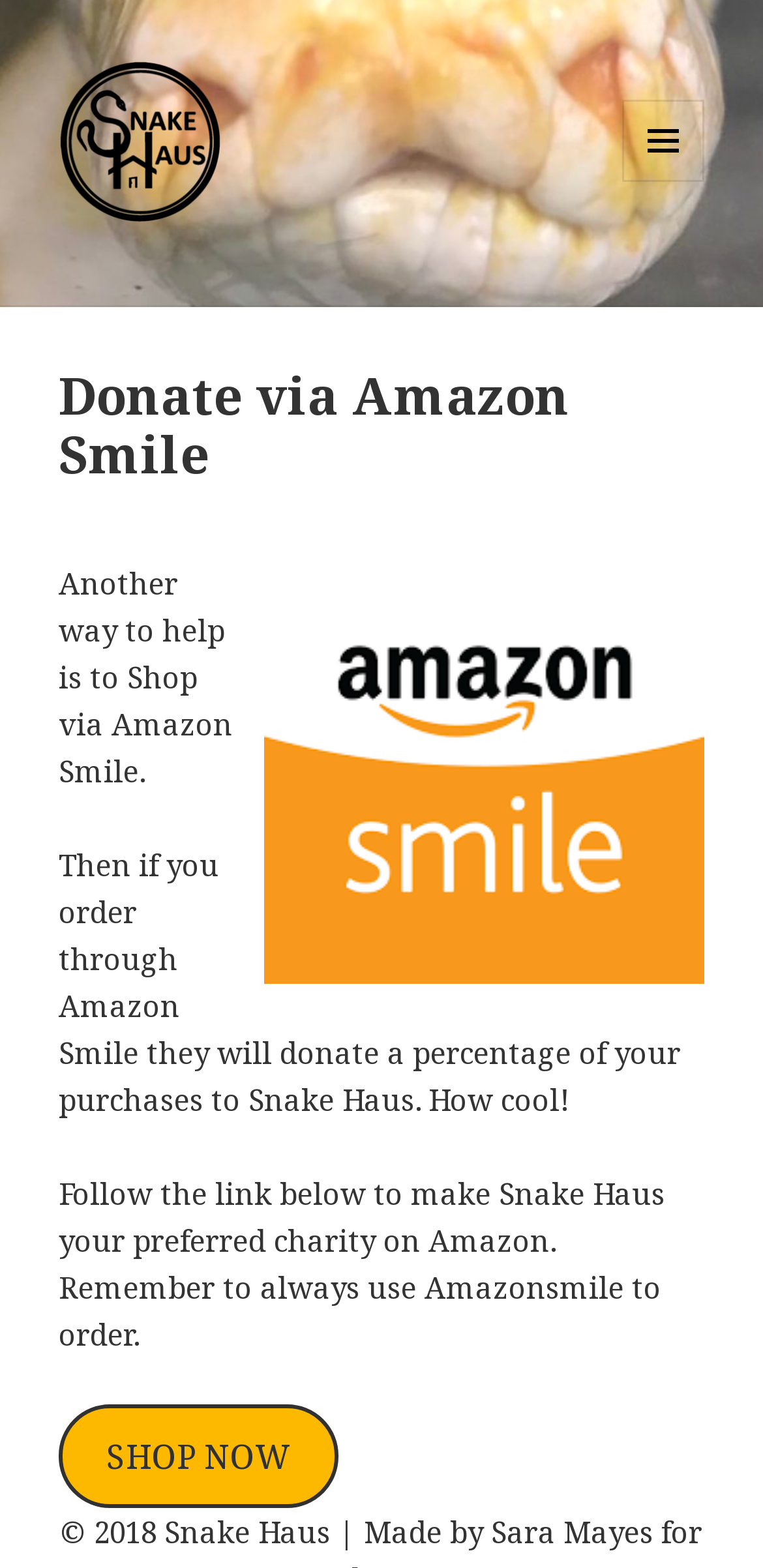From the screenshot, find the bounding box of the UI element matching this description: "Autism". Supply the bounding box coordinates in the form [left, top, right, bottom], each a float between 0 and 1.

None